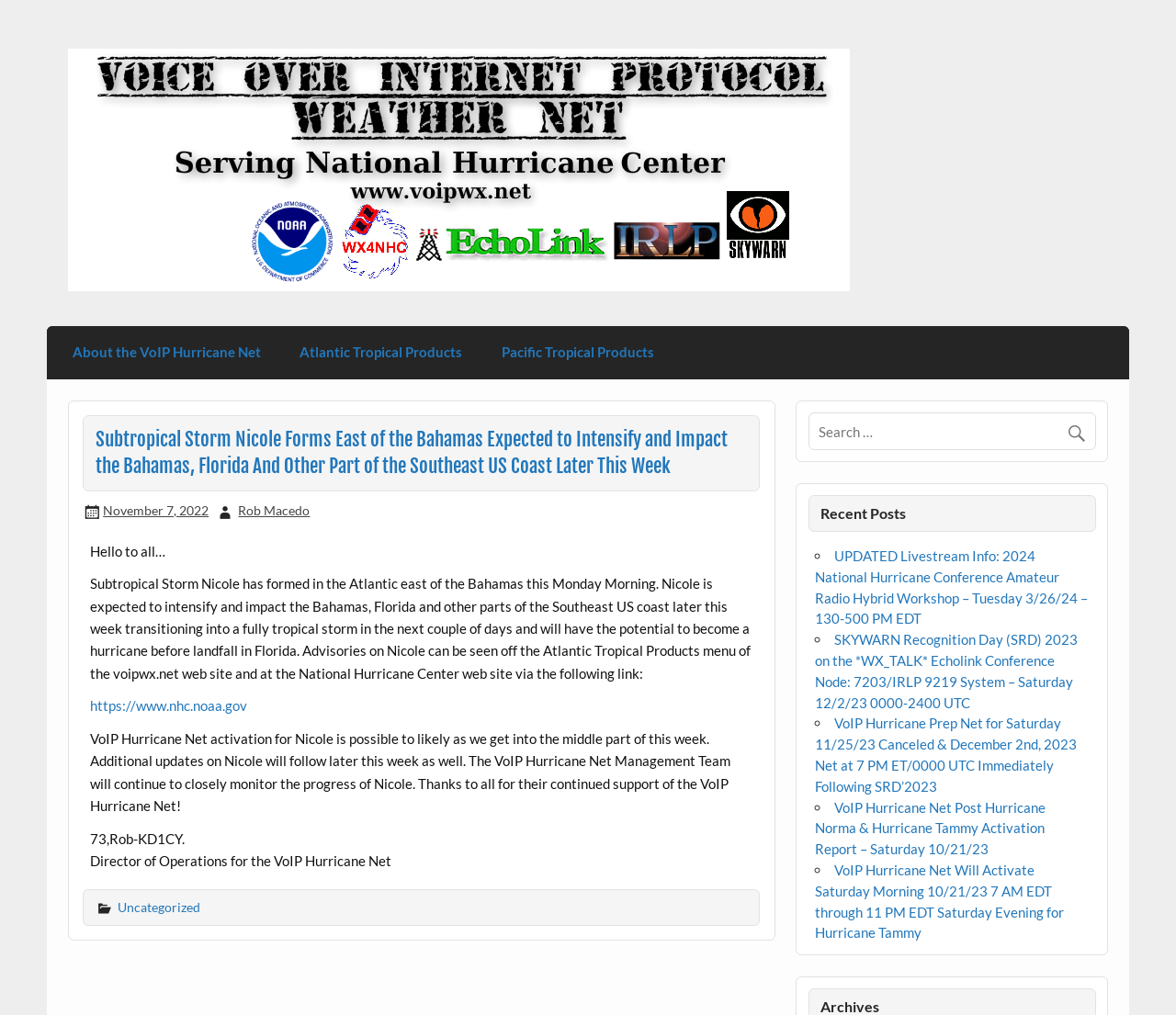Determine the bounding box coordinates of the clickable region to execute the instruction: "Visit the National Hurricane Center website". The coordinates should be four float numbers between 0 and 1, denoted as [left, top, right, bottom].

[0.076, 0.687, 0.21, 0.704]